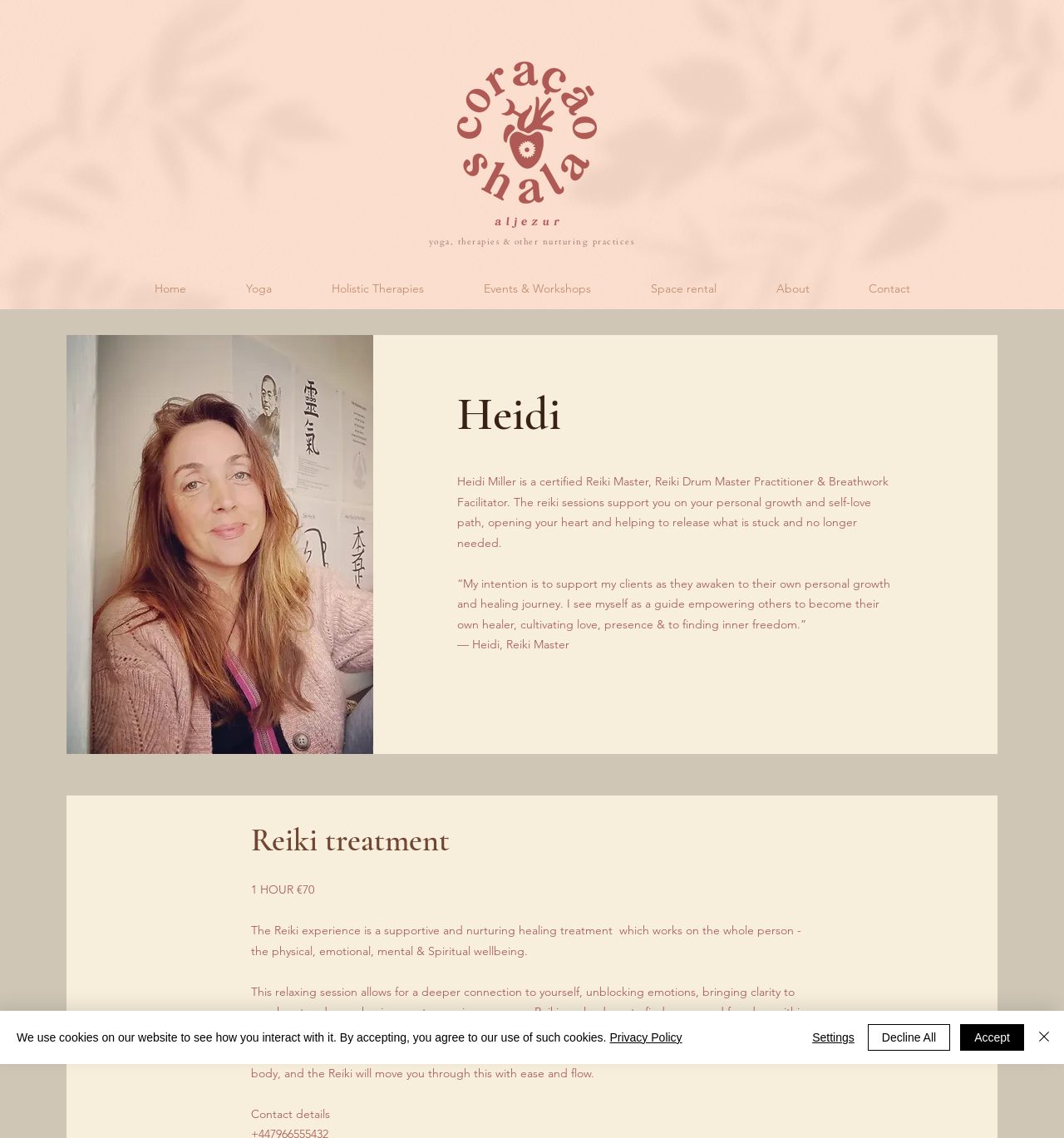Describe all the visual and textual components of the webpage comprehensively.

The webpage is about Heidi, a certified Reiki Master, Reiki Drum Master Practitioner, and Breathwork Facilitator. At the top left corner, there is a logo image of "Terracota Aljezur". Below the logo, there is a navigation menu with links to "Home", "Yoga", "Holistic Therapies", "Events & Workshops", "Space rental", "About", and "Contact". 

On the right side of the navigation menu, there is a heading "Heidi" followed by a brief introduction to Heidi's services, including Reiki sessions that support personal growth and self-love. There are three paragraphs of text describing Heidi's intention, her role as a guide, and her approach to empowering others.

Below Heidi's introduction, there is a section about Reiki treatment, which includes a heading "Reiki treatment", a price list ("1 HOUR €70"), and three paragraphs of text describing the Reiki experience, its benefits, and what to expect from the treatment.

At the bottom of the page, there is a cookie policy alert with links to the "Privacy Policy" and buttons to "Accept", "Decline All", "Settings", and "Close". The "Close" button has an image of a close icon.